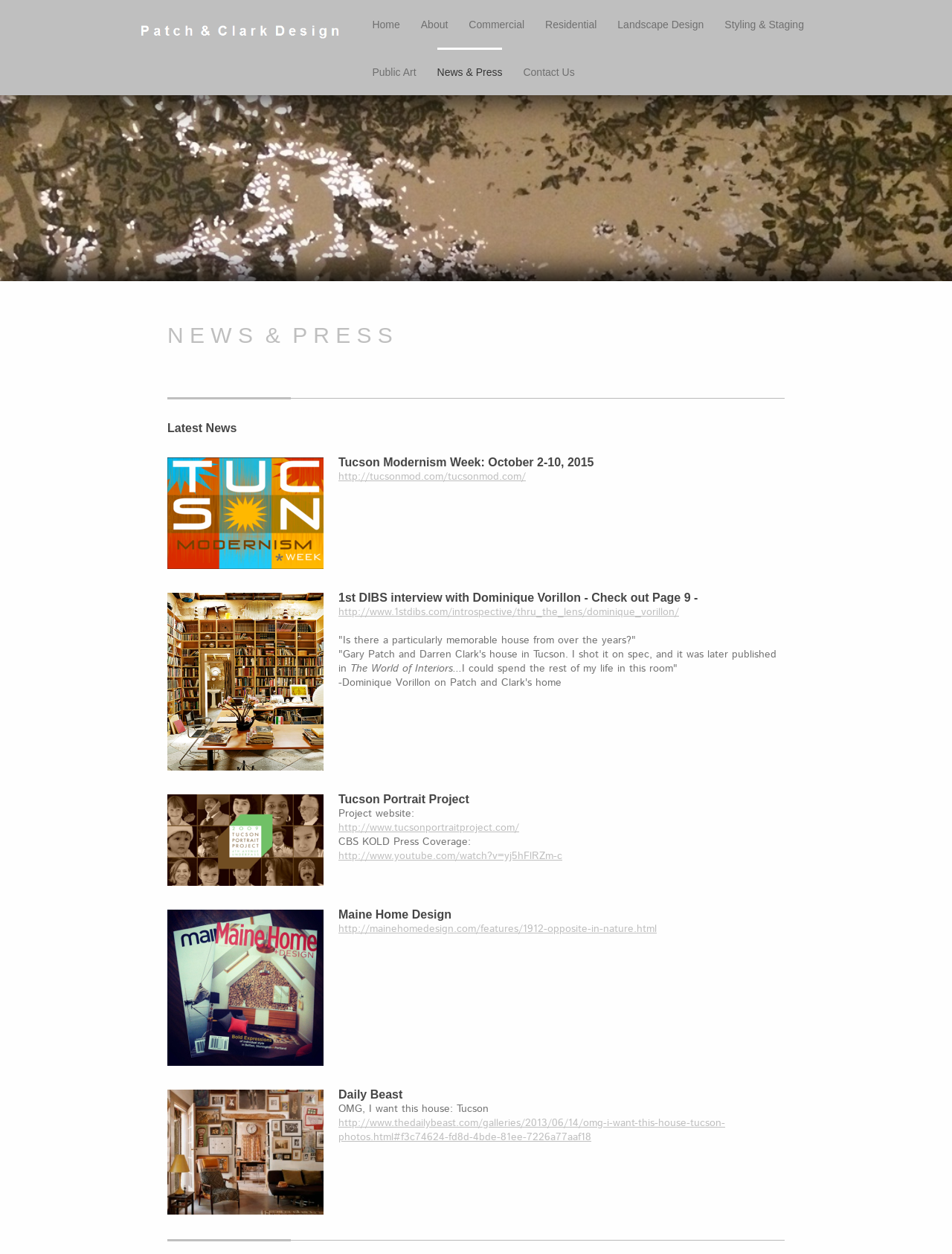What is the title of the 'Daily Beast' article? Analyze the screenshot and reply with just one word or a short phrase.

OMG, I want this house: Tucson